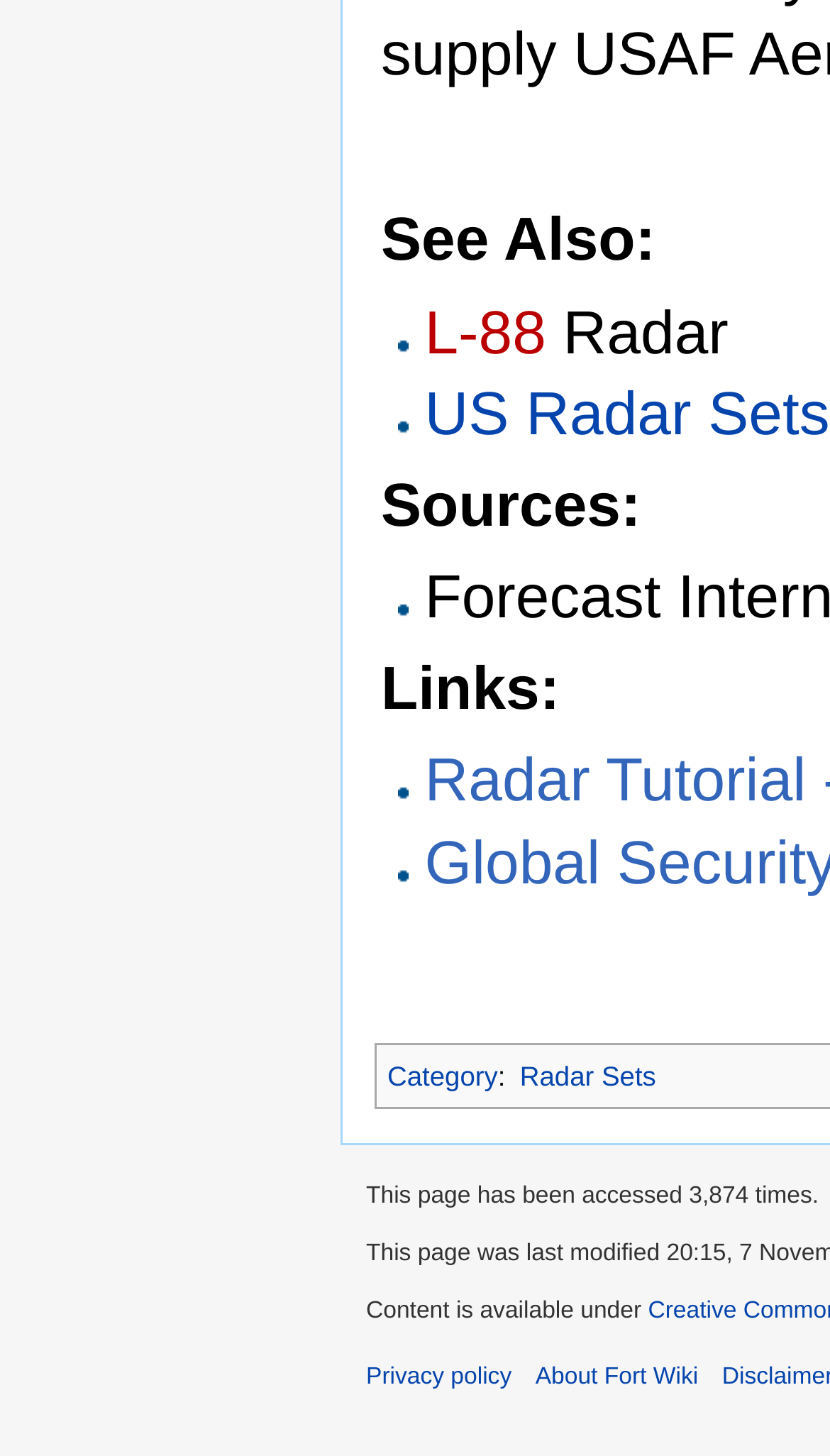Determine the bounding box coordinates of the UI element that matches the following description: "US Radar Sets". The coordinates should be four float numbers between 0 and 1 in the format [left, top, right, bottom].

[0.511, 0.262, 1.0, 0.309]